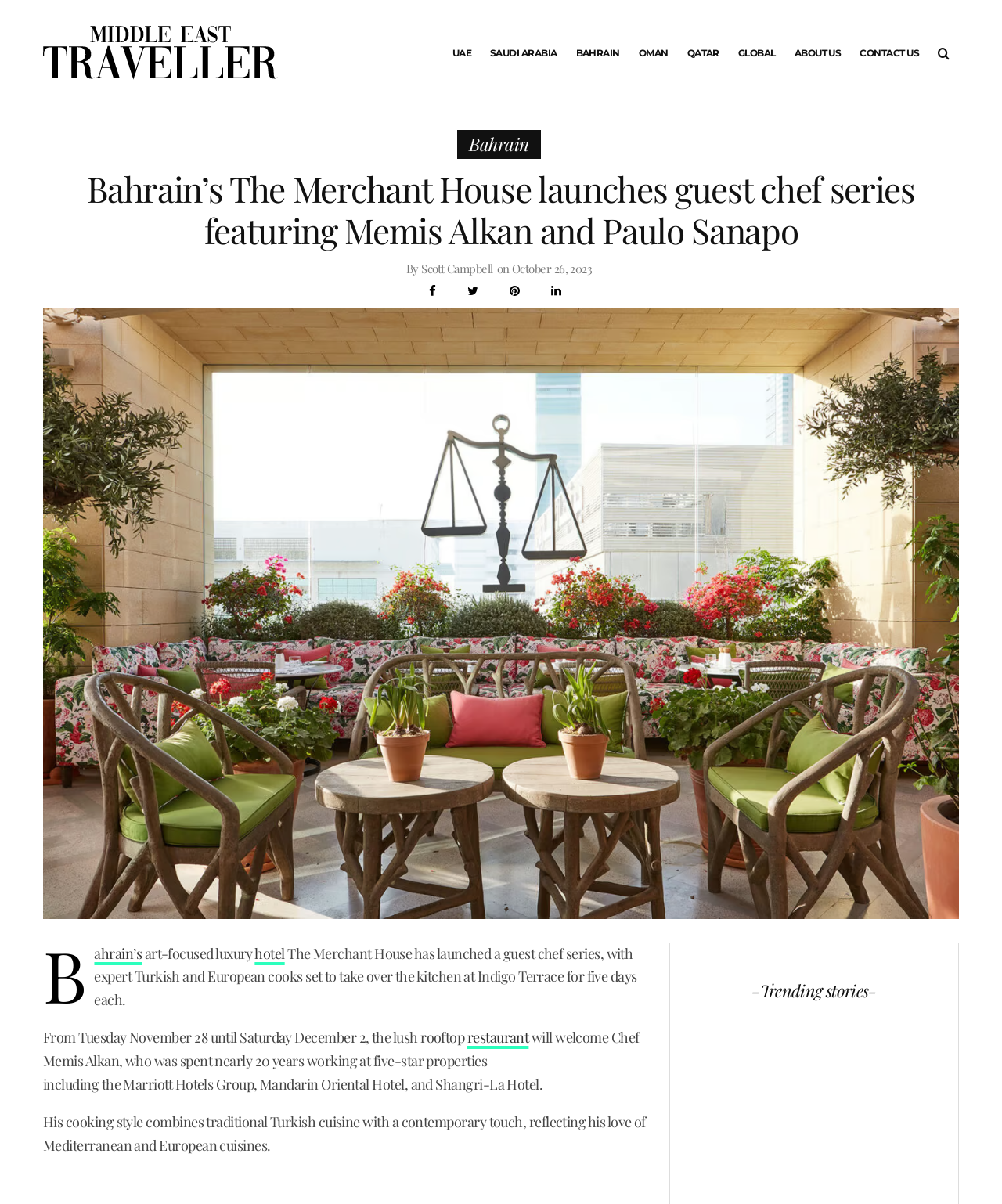How many days will Chef Memis Alkan be at the restaurant?
Please give a detailed and thorough answer to the question, covering all relevant points.

I found the answer by reading the text '...with expert Turkish and European cooks set to take over the kitchen at Indigo Terrace for five days each.' which indicates that Chef Memis Alkan will be at the restaurant for five days.